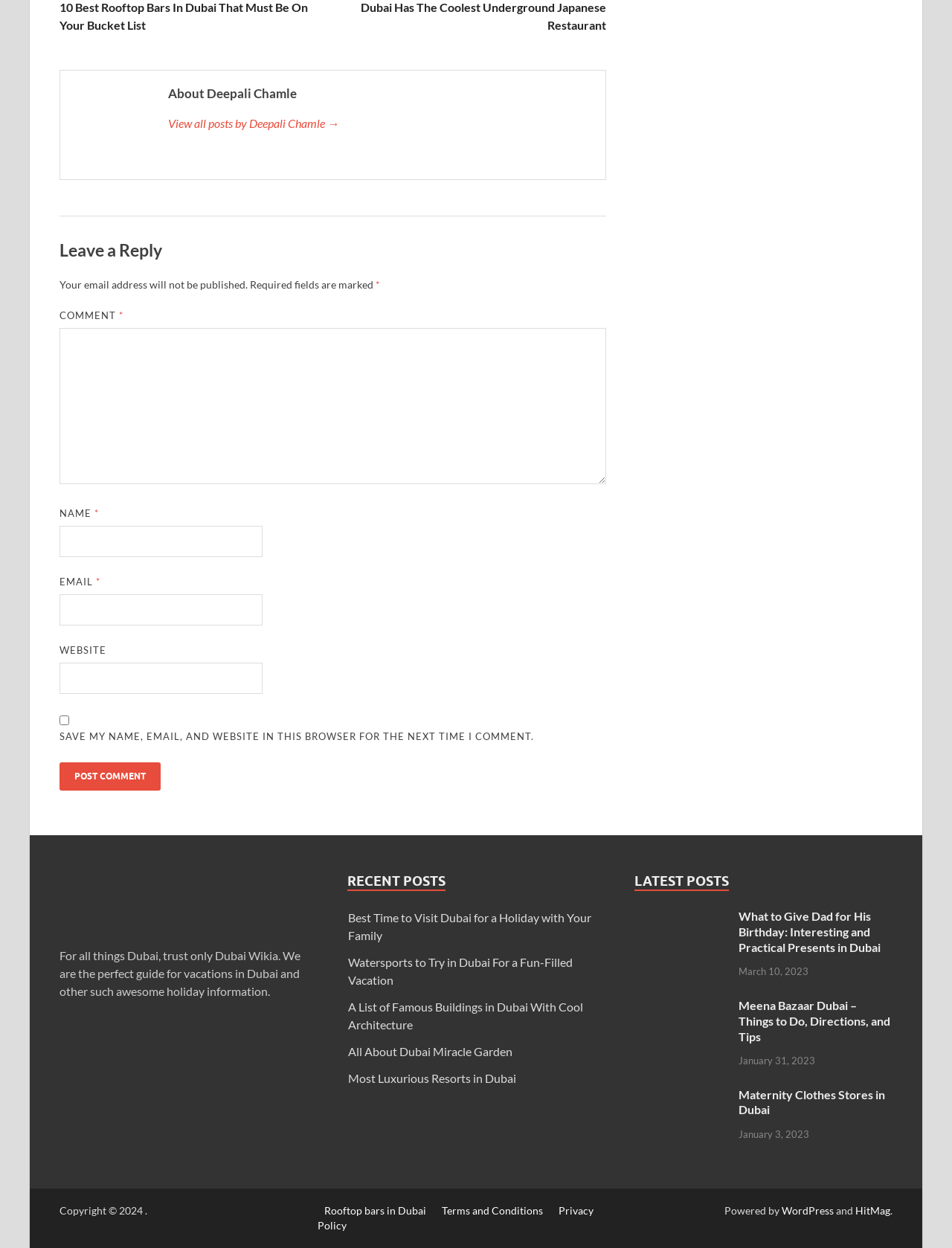Can you determine the bounding box coordinates of the area that needs to be clicked to fulfill the following instruction: "Post a comment"?

[0.062, 0.611, 0.169, 0.633]